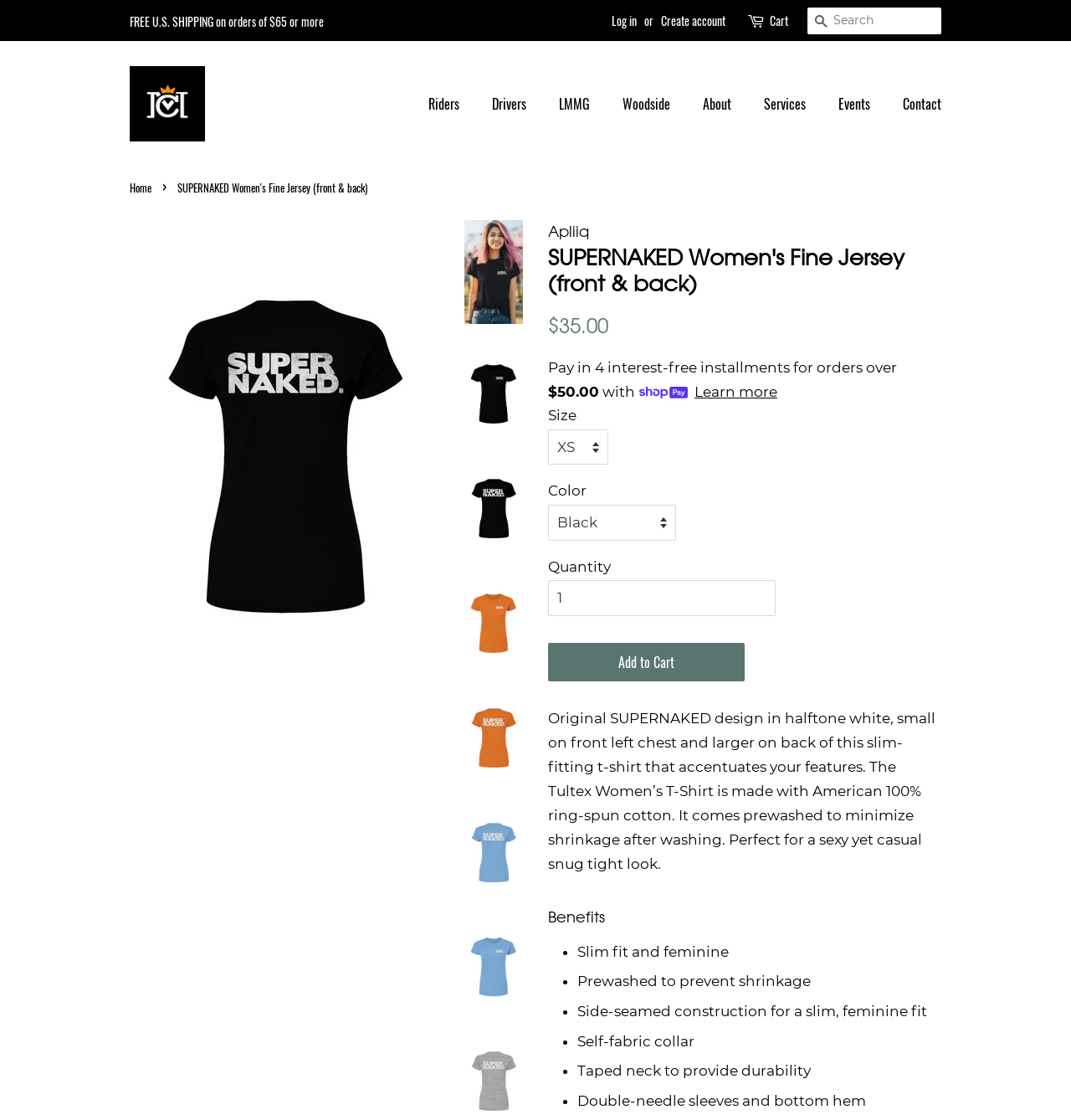Could you provide the bounding box coordinates for the portion of the screen to click to complete this instruction: "Add to cart"?

[0.512, 0.574, 0.695, 0.609]